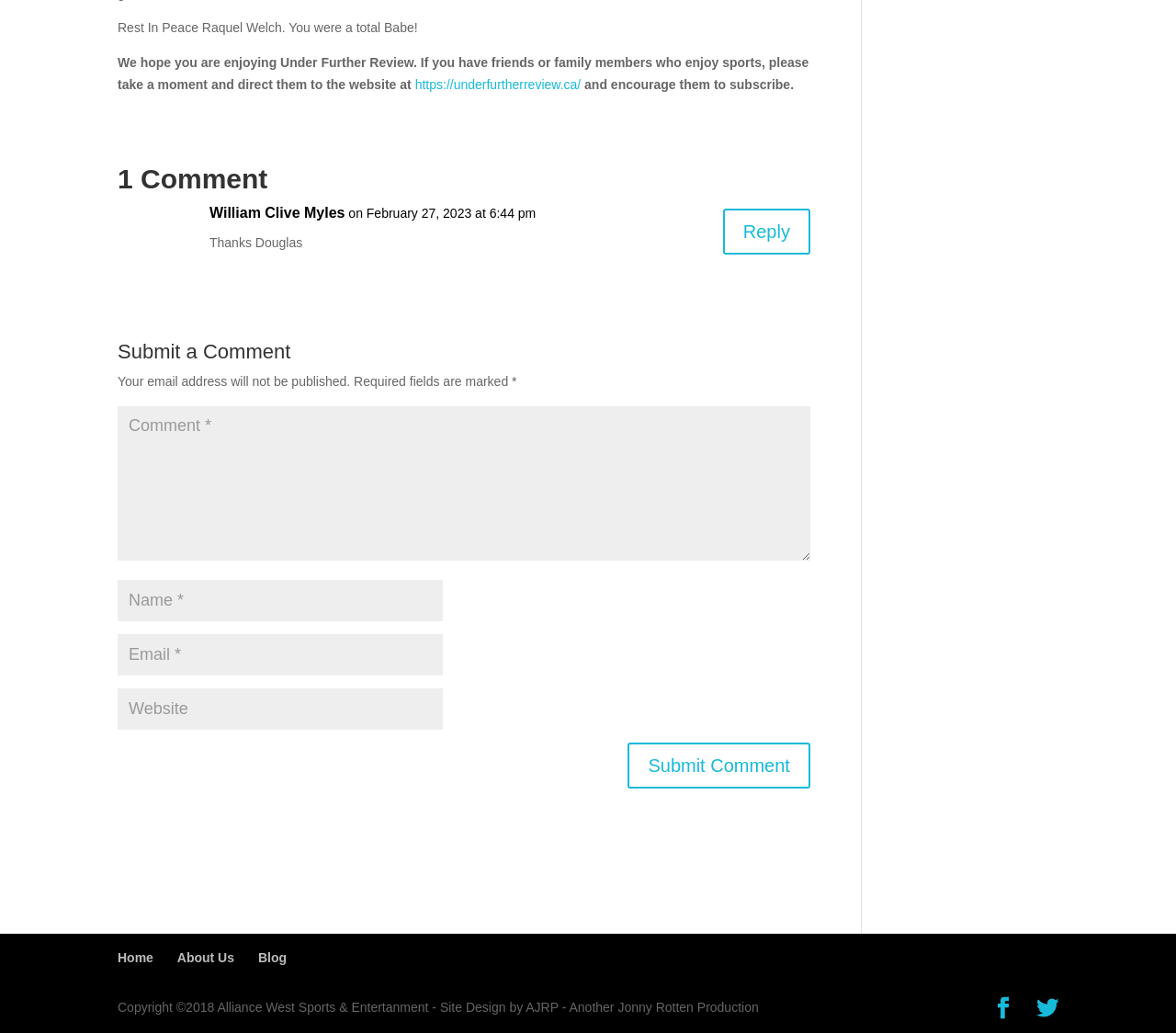Please determine the bounding box coordinates of the element's region to click for the following instruction: "Enter a comment".

[0.1, 0.393, 0.689, 0.542]